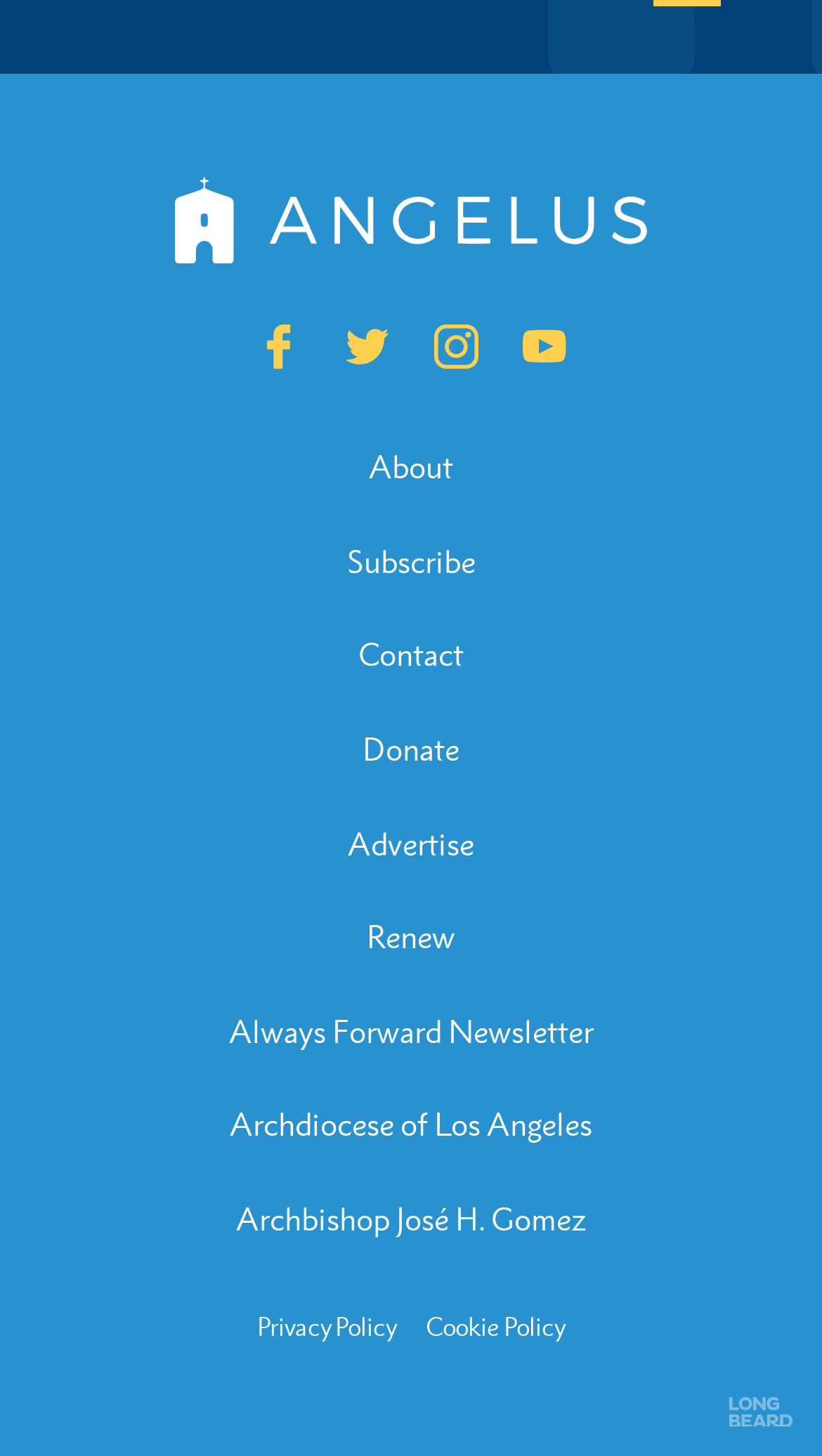What is the text of the link at the top-right corner?
Using the screenshot, give a one-word or short phrase answer.

About